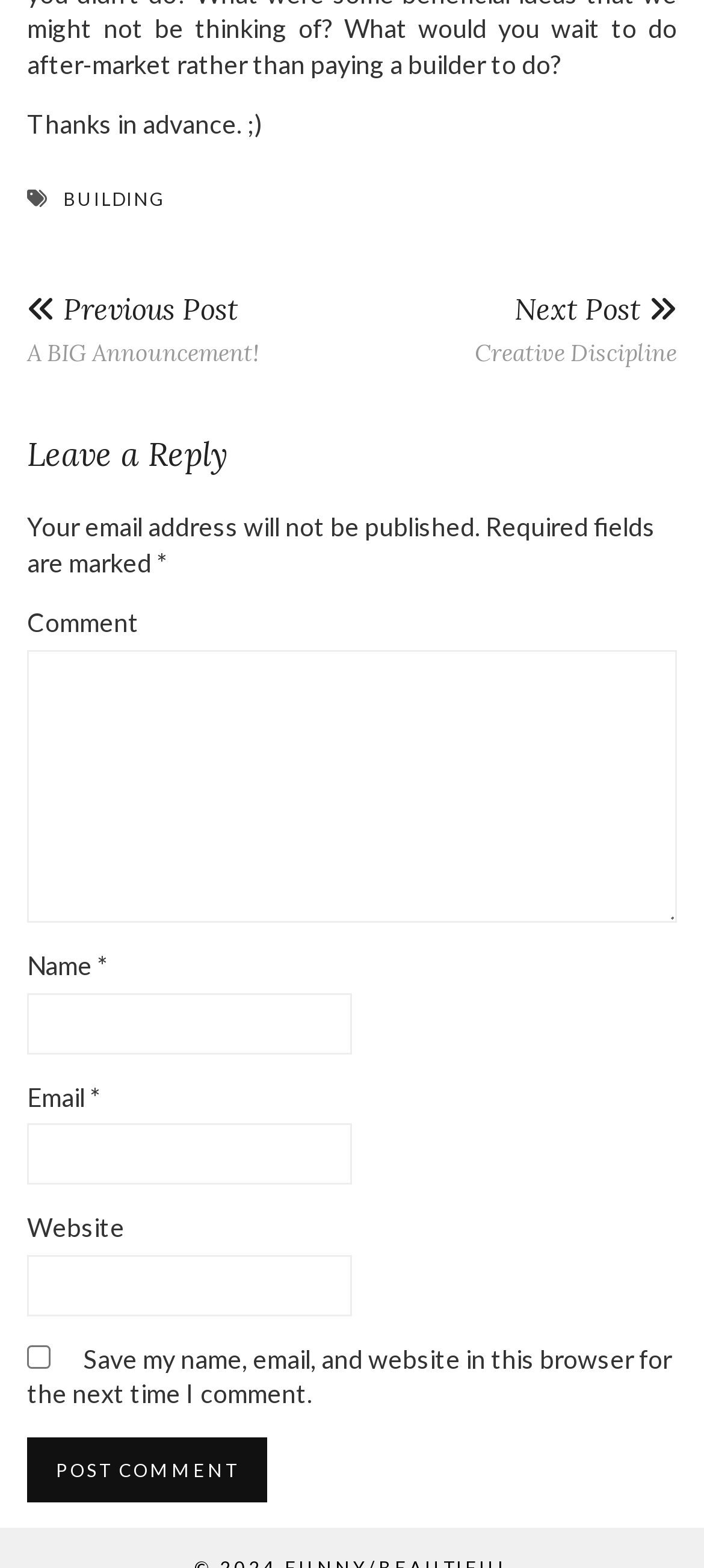Provide the bounding box coordinates for the area that should be clicked to complete the instruction: "Click on the building link".

[0.09, 0.12, 0.233, 0.133]